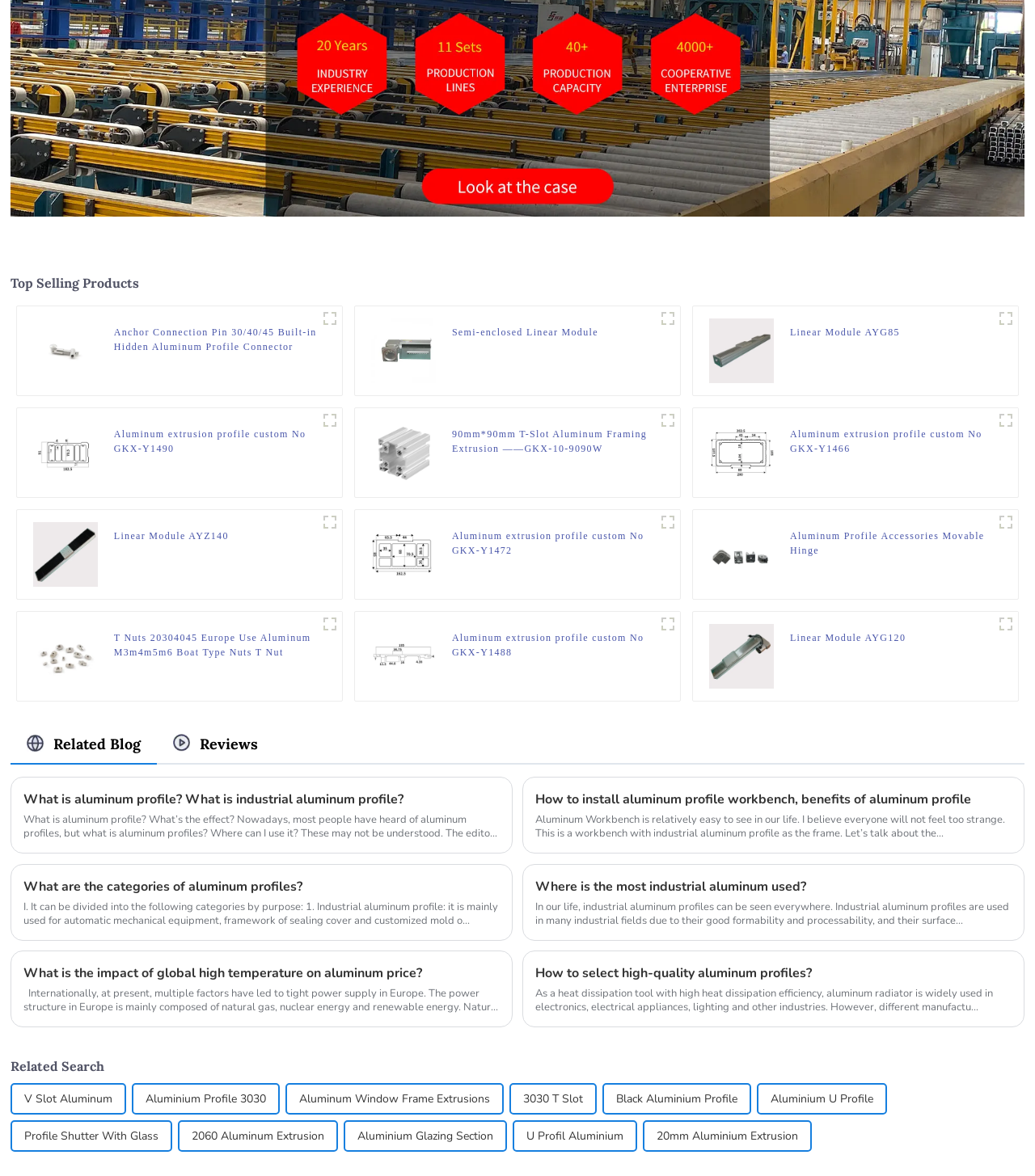Pinpoint the bounding box coordinates of the element you need to click to execute the following instruction: "Browse recipes tagged with chicken soup". The bounding box should be represented by four float numbers between 0 and 1, in the format [left, top, right, bottom].

None